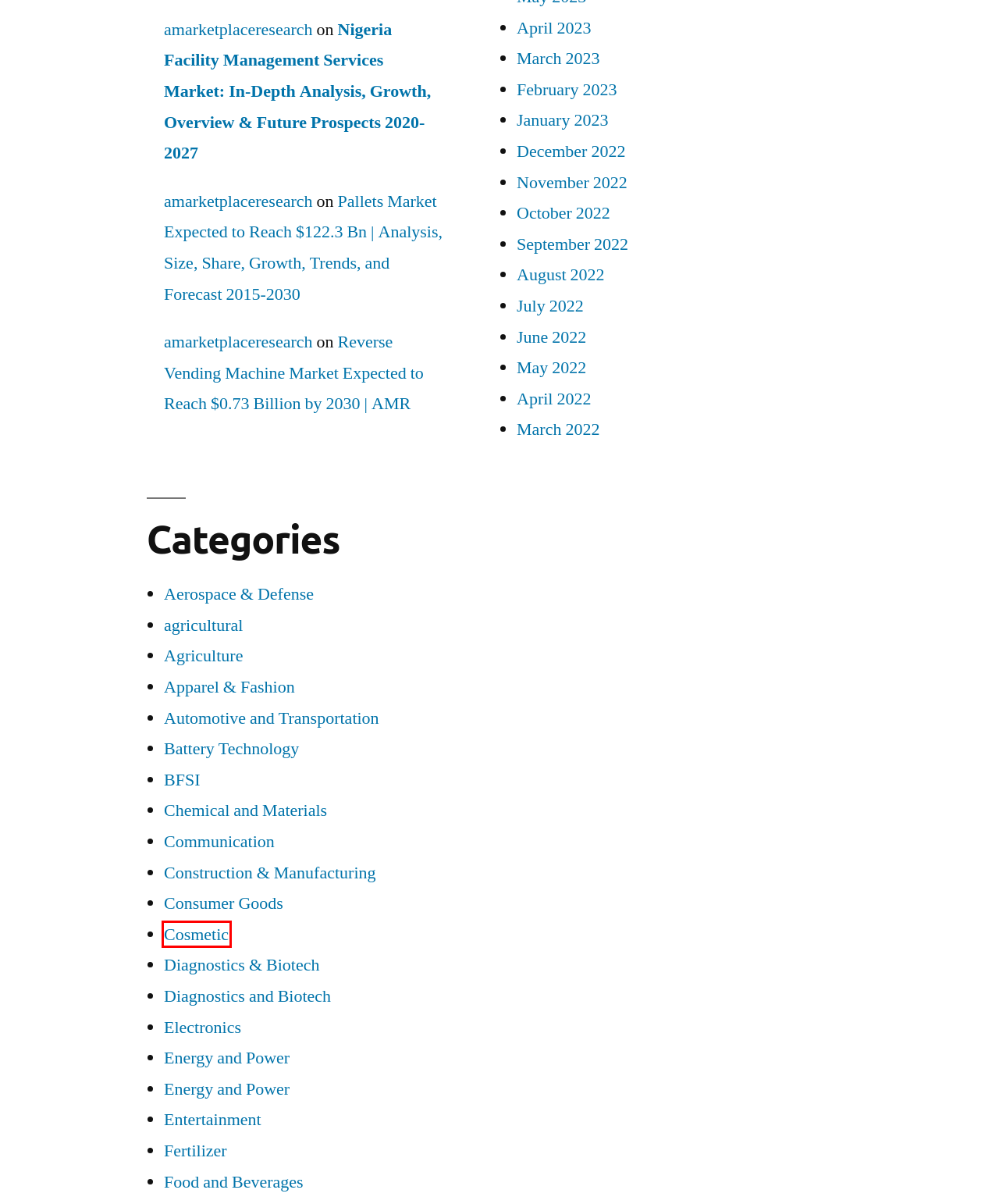Given a webpage screenshot with a red bounding box around a particular element, identify the best description of the new webpage that will appear after clicking on the element inside the red bounding box. Here are the candidates:
A. Energy and Power – A Market Place Research
B. March 2022 – A Market Place Research
C. June 2022 – A Market Place Research
D. May 2022 – A Market Place Research
E. Electronics – A Market Place Research
F. Cosmetic – A Market Place Research
G. October 2022 – A Market Place Research
H. Fertilizer – A Market Place Research

F